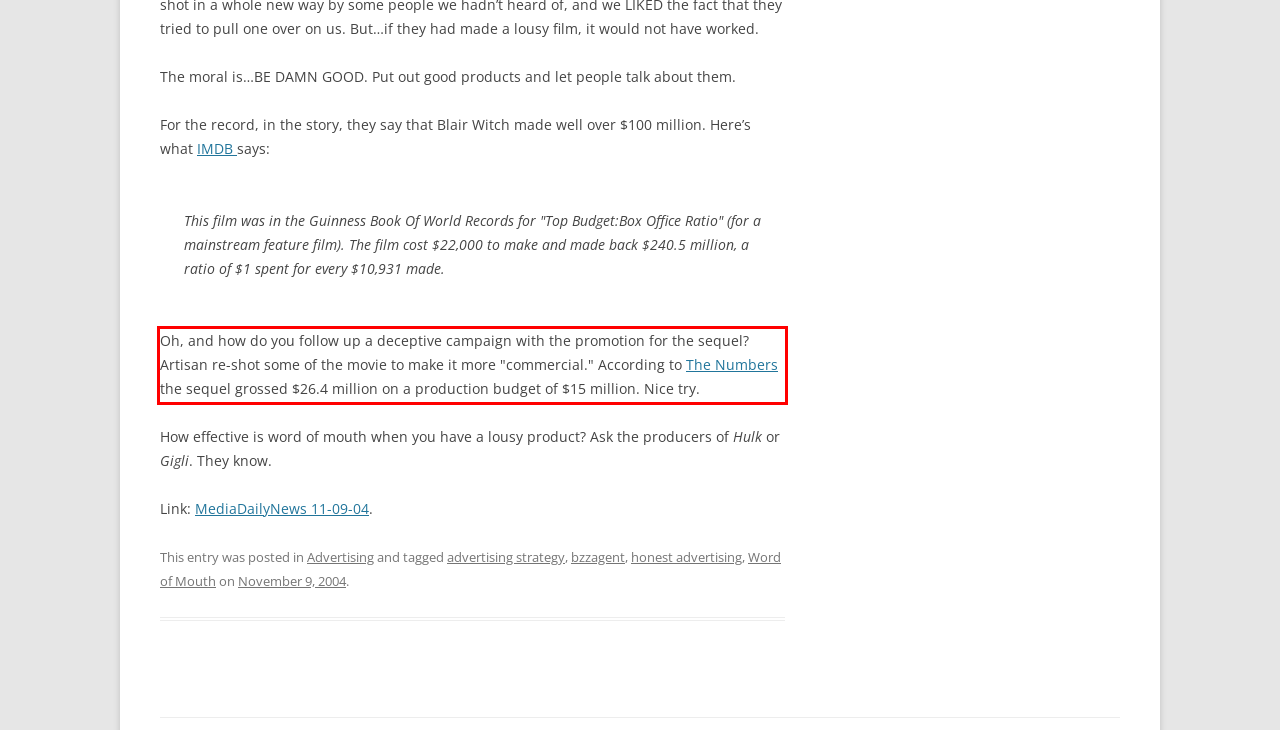You have a screenshot of a webpage with a UI element highlighted by a red bounding box. Use OCR to obtain the text within this highlighted area.

Oh, and how do you follow up a deceptive campaign with the promotion for the sequel? Artisan re-shot some of the movie to make it more "commercial." According to The Numbers the sequel grossed $26.4 million on a production budget of $15 million. Nice try.